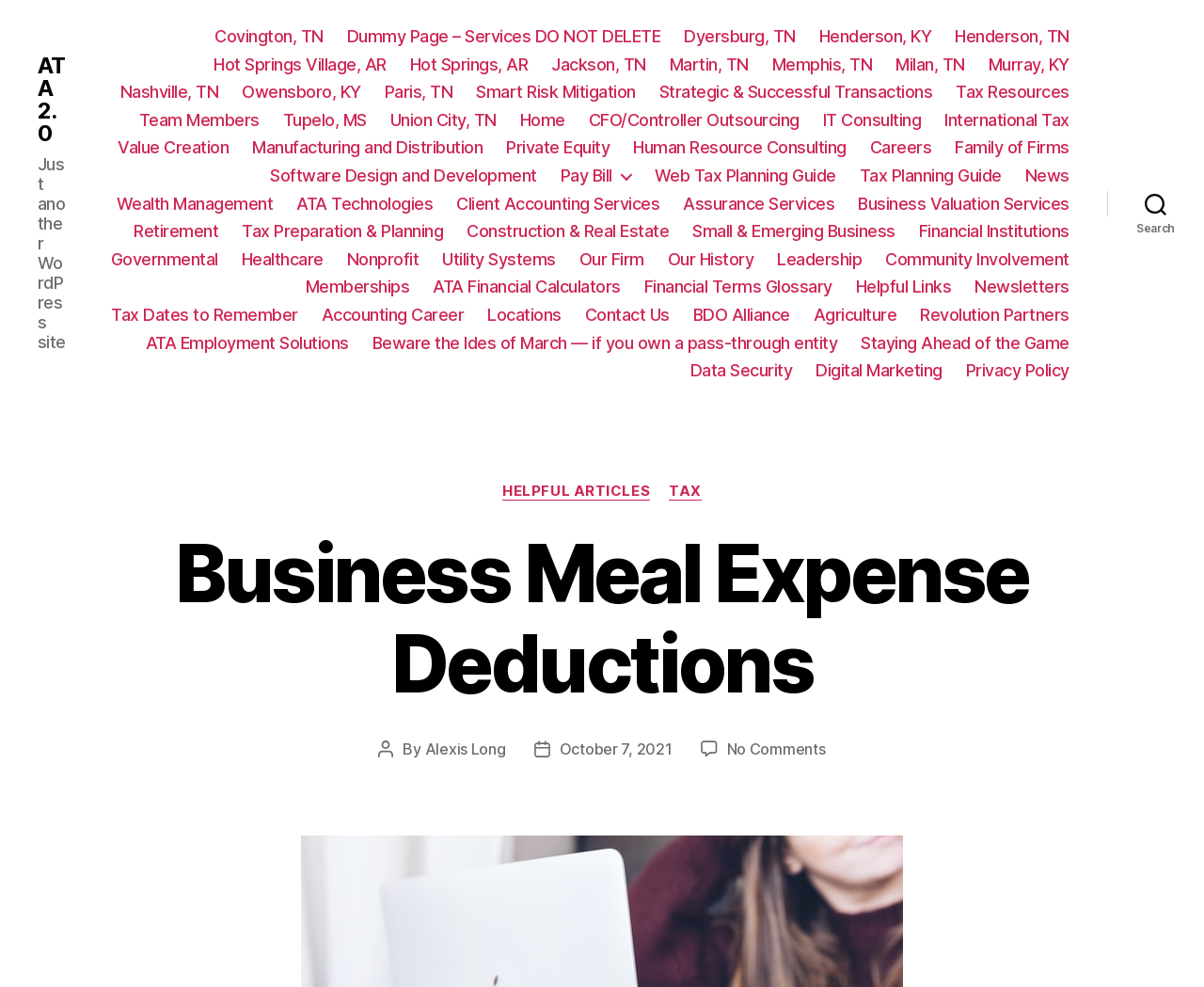Locate the bounding box coordinates of the segment that needs to be clicked to meet this instruction: "Go to the 'Covington, TN' page".

[0.178, 0.027, 0.269, 0.047]